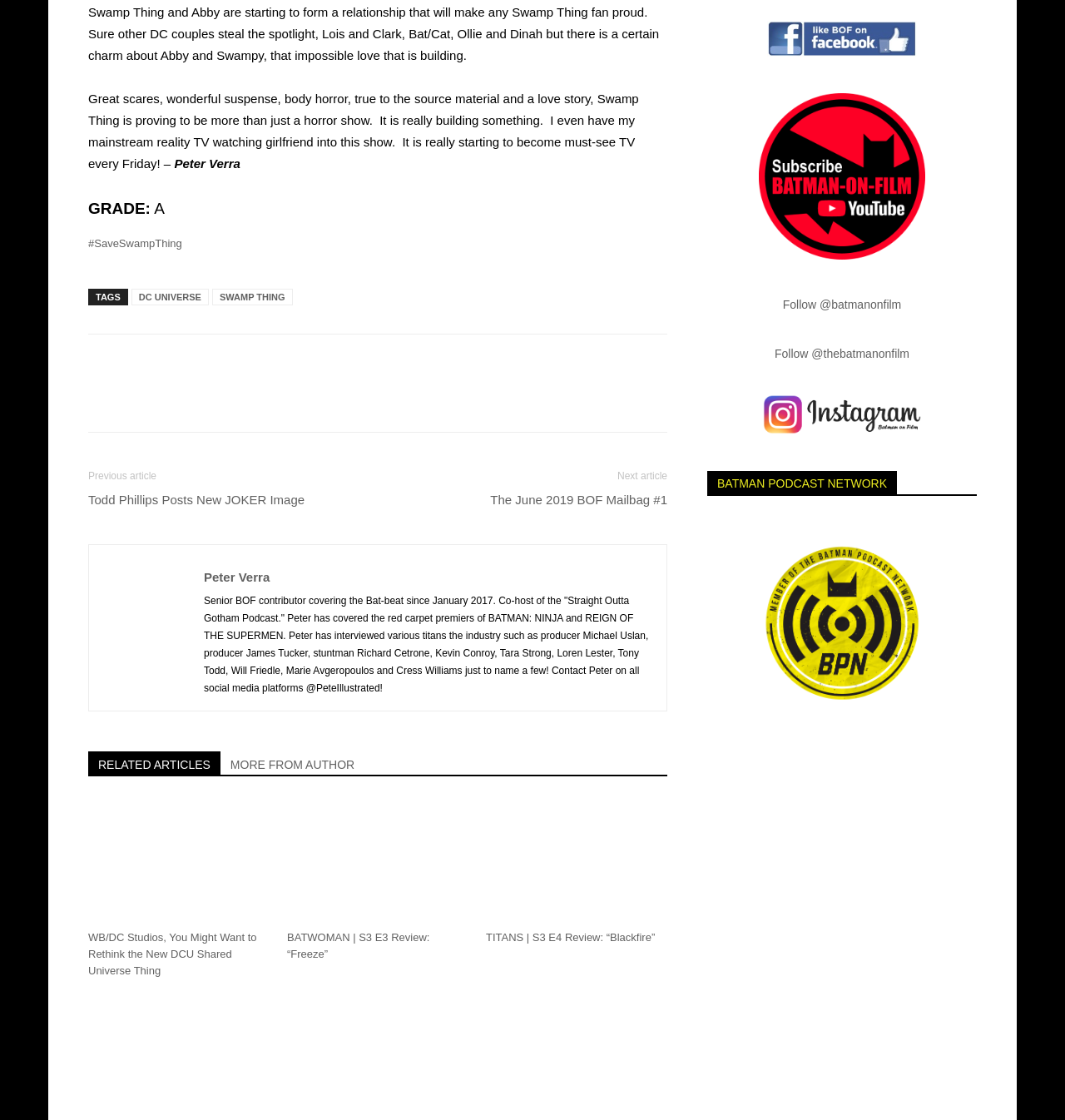Specify the bounding box coordinates of the area to click in order to execute this command: 'Click the ABOUT CYNTHIA PLASCENCIA link'. The coordinates should consist of four float numbers ranging from 0 to 1, and should be formatted as [left, top, right, bottom].

None